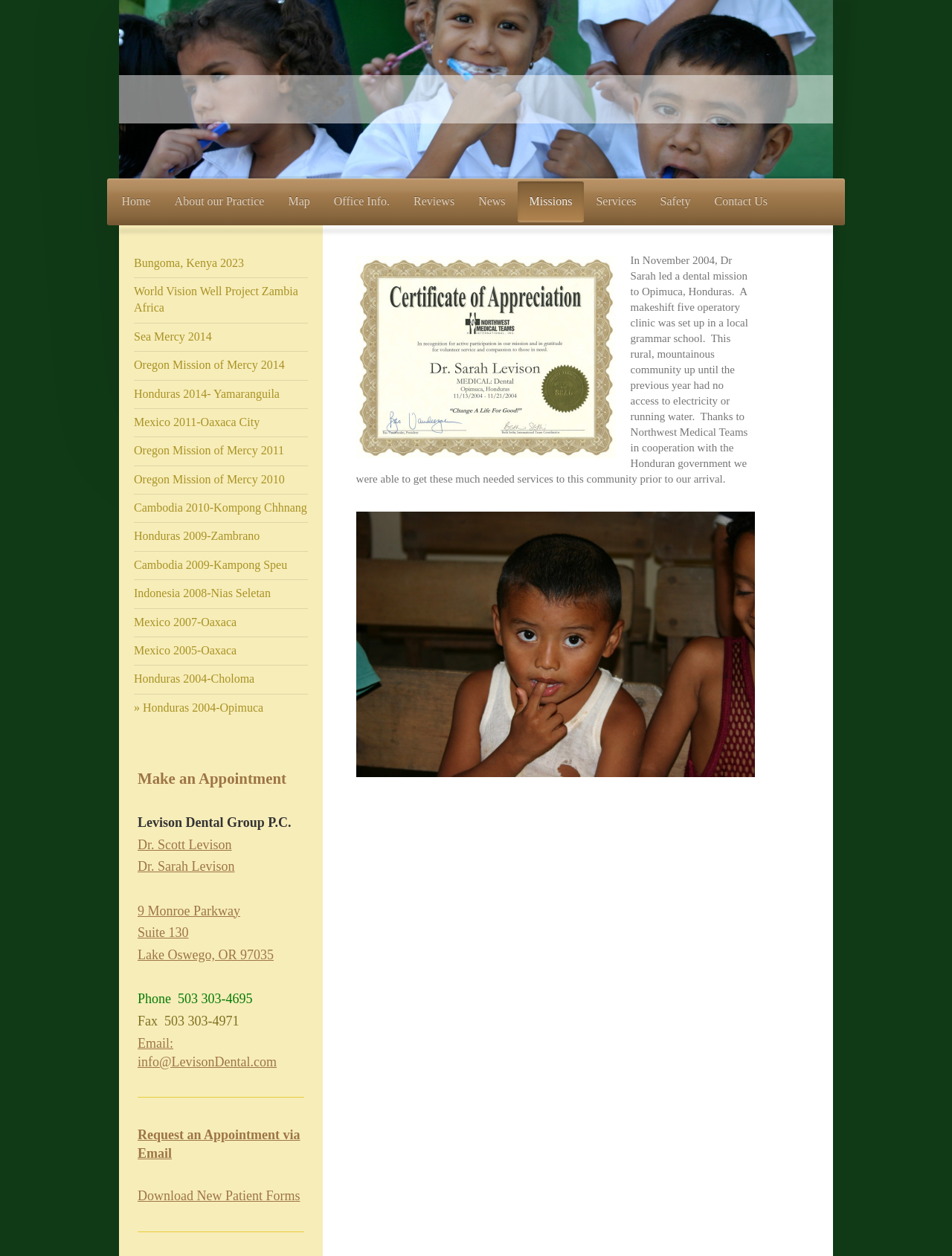How can I make an appointment?
Please respond to the question with as much detail as possible.

The webpage provides a clear call-to-action to make an appointment, which is a heading 'Make an Appointment' located at the bottom of the webpage, indicating that clicking on it will allow users to make an appointment.